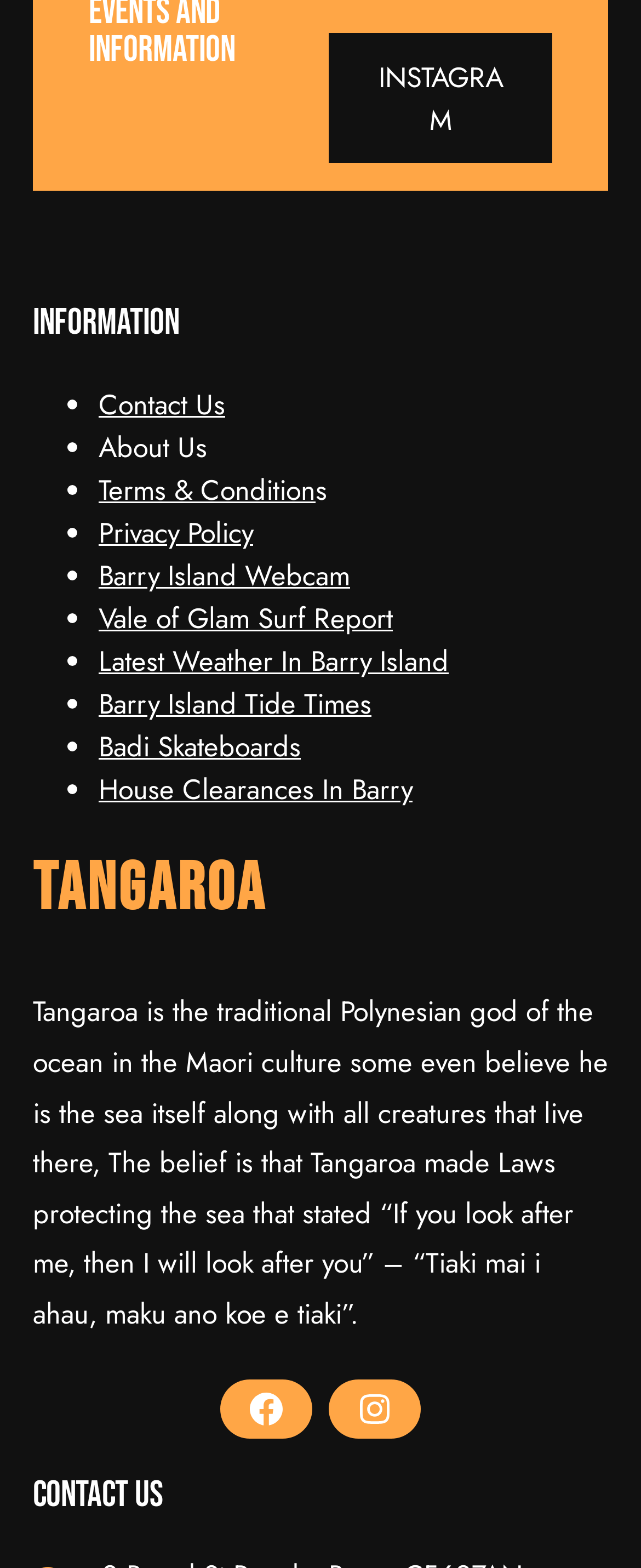Please determine the bounding box coordinates of the section I need to click to accomplish this instruction: "Click on Contact Us".

[0.154, 0.246, 0.351, 0.271]